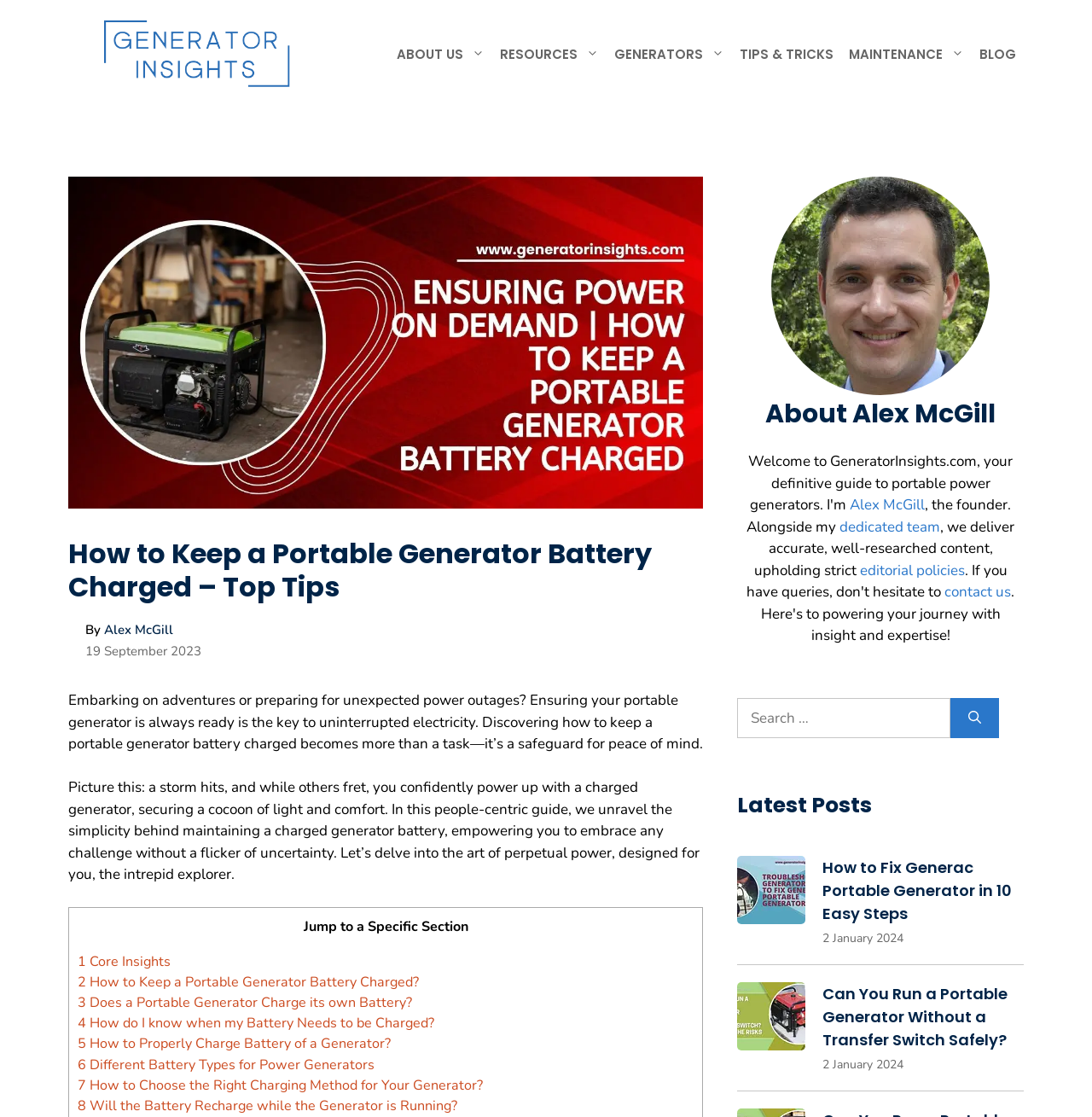Identify the bounding box coordinates of the area that should be clicked in order to complete the given instruction: "Search for something". The bounding box coordinates should be four float numbers between 0 and 1, i.e., [left, top, right, bottom].

[0.675, 0.625, 0.87, 0.661]